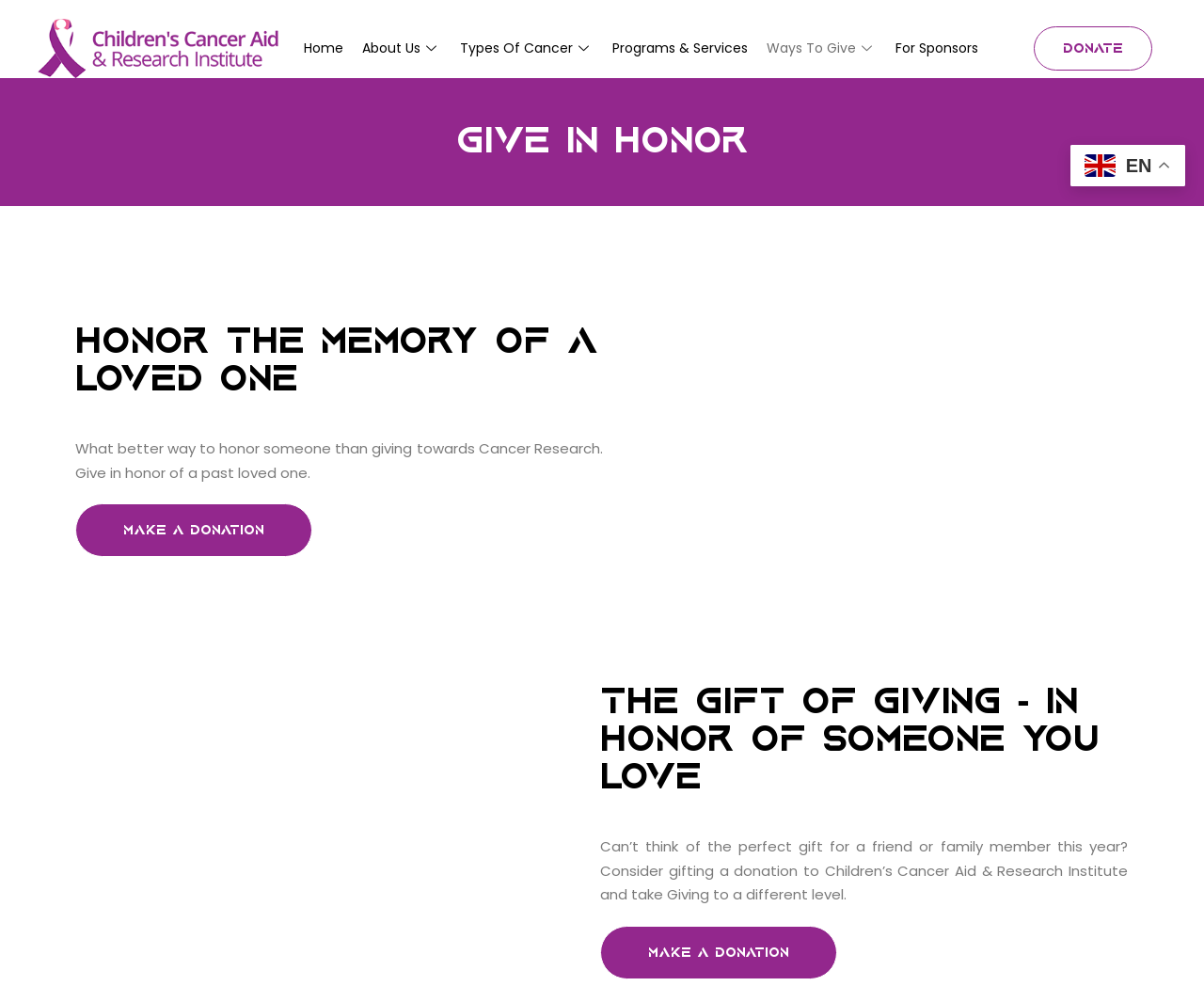Pinpoint the bounding box coordinates of the area that must be clicked to complete this instruction: "Click the 'Home' link".

[0.237, 0.034, 0.285, 0.063]